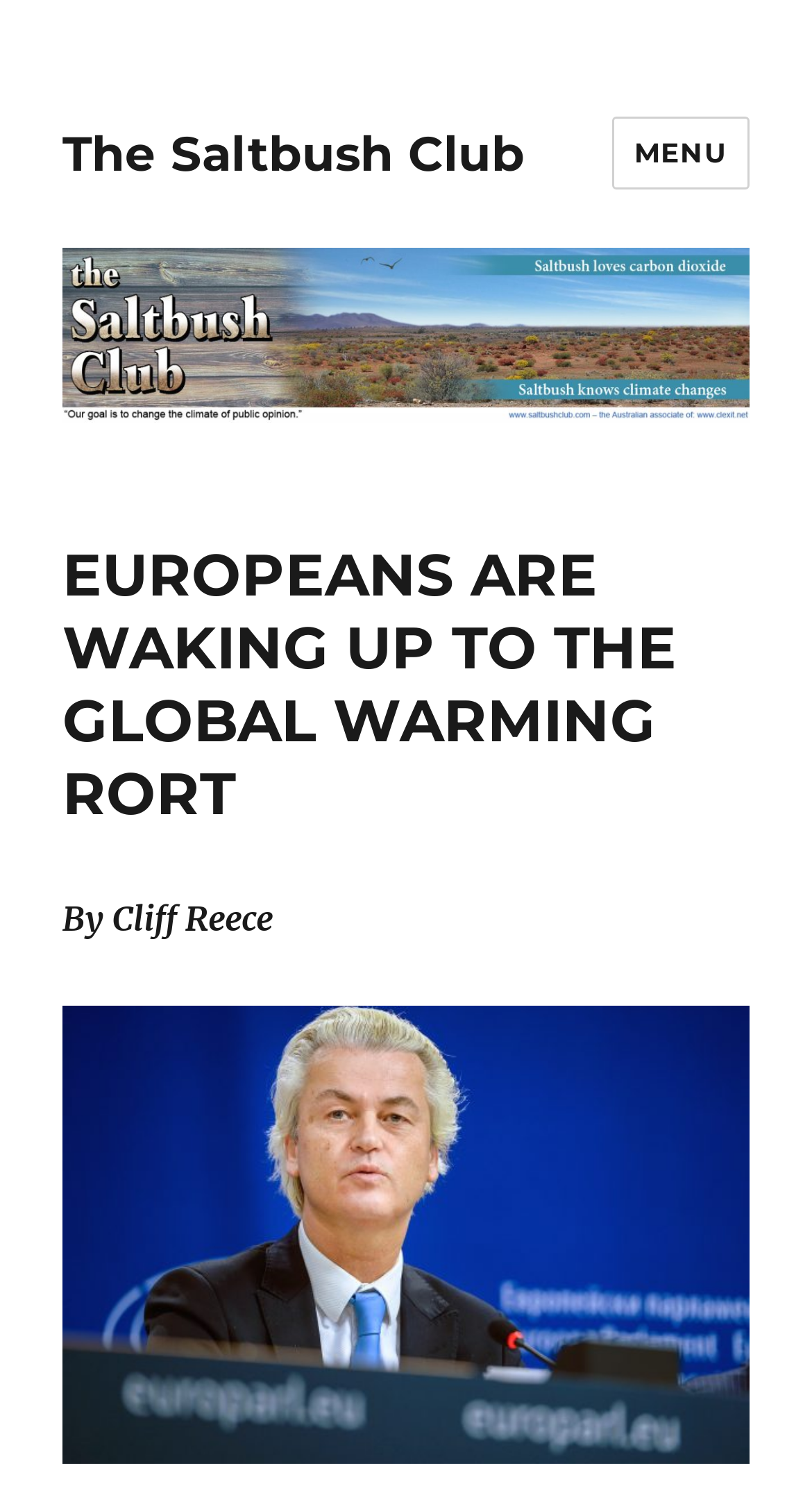What is the topic of the article?
Give a thorough and detailed response to the question.

The topic of the article can be inferred from the header section of the webpage, where it is written as 'EUROPEANS ARE WAKING UP TO THE GLOBAL WARMING RORT'. This suggests that the article is discussing the issue of global warming and its impact on Europeans.